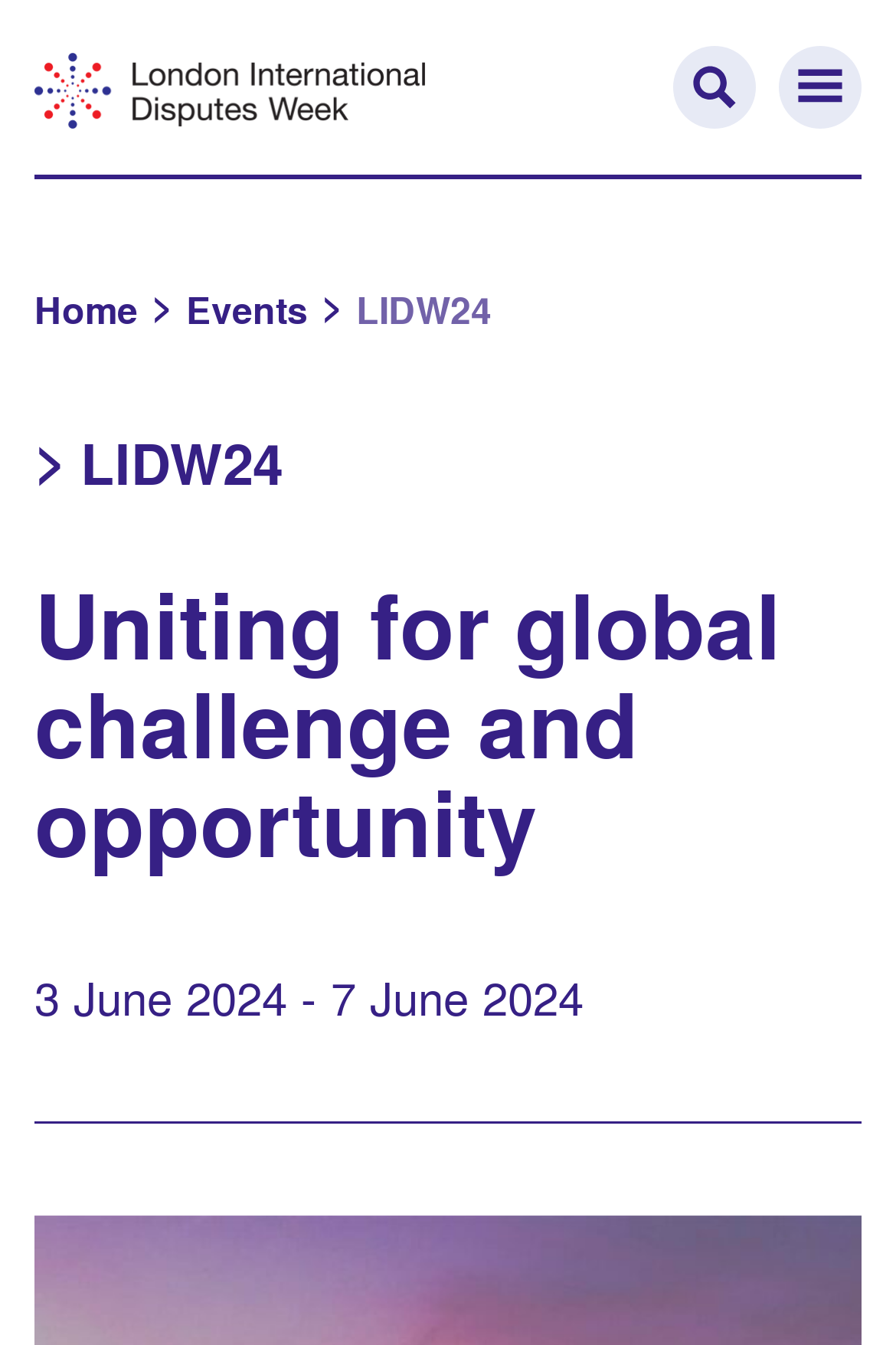Identify and generate the primary title of the webpage.

Uniting for global challenge and opportunity